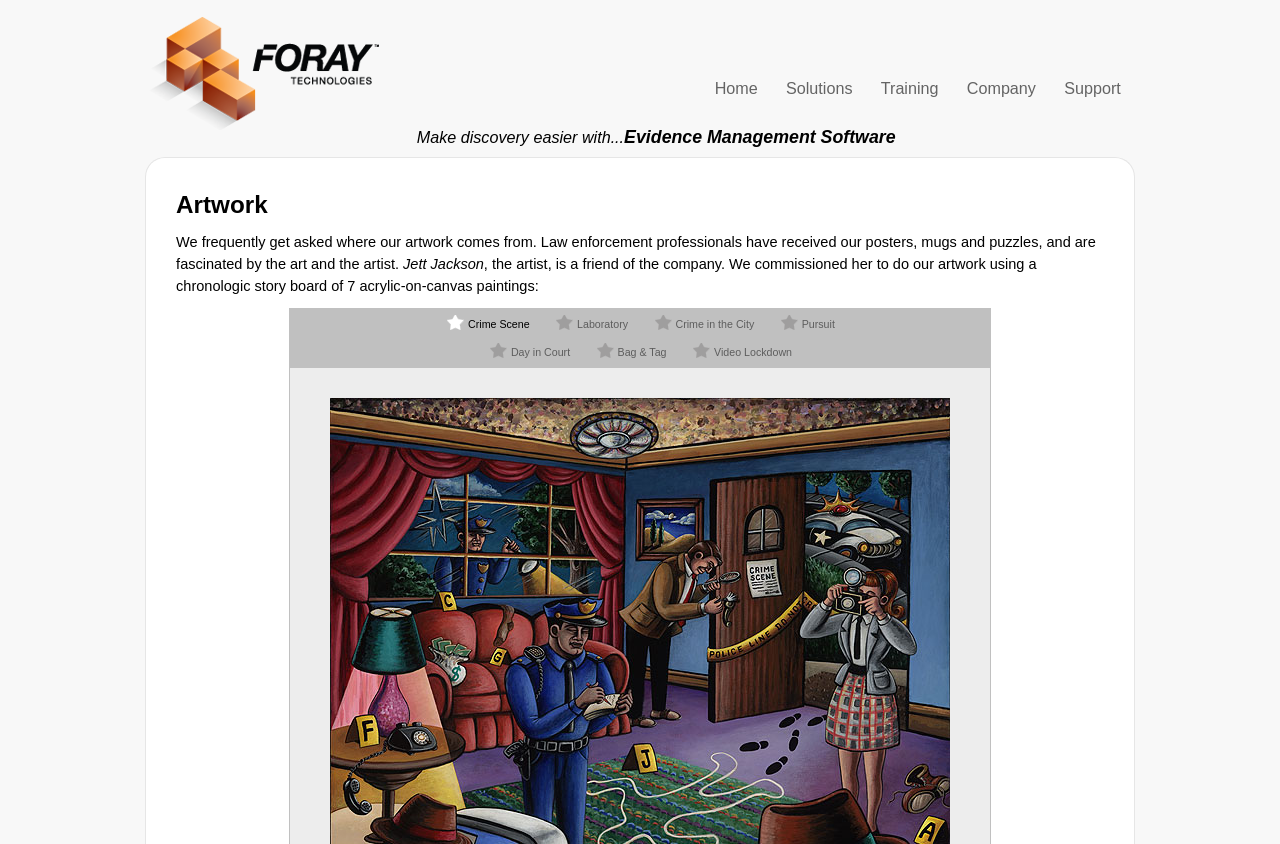What is the title of the first painting?
Please give a well-detailed answer to the question.

The webpage lists the titles of the paintings, and the first one is 'Crime Scene', which is linked to an image.